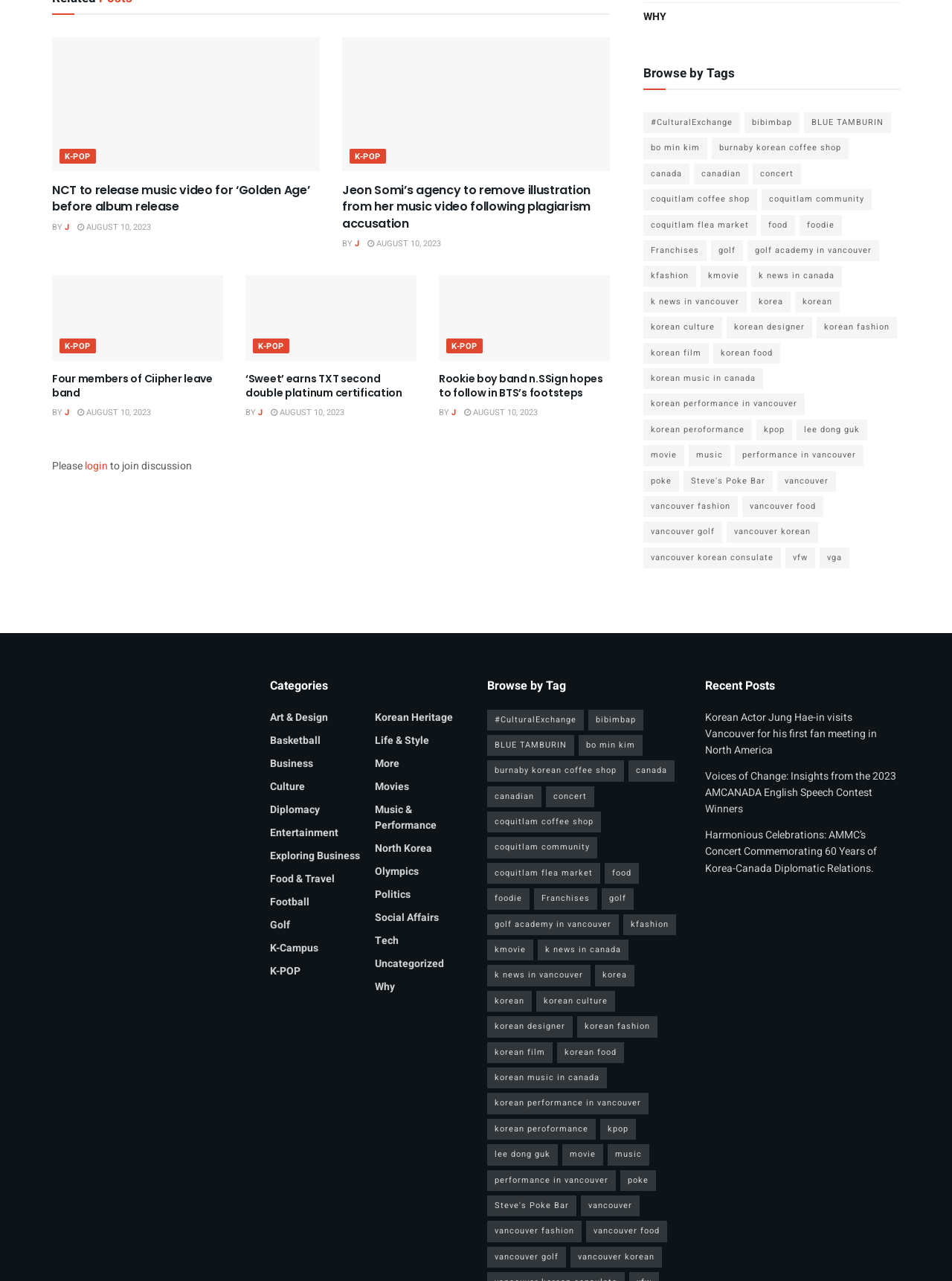Select the bounding box coordinates of the element I need to click to carry out the following instruction: "Click on the 'Browse by Tags' heading".

[0.676, 0.047, 0.772, 0.068]